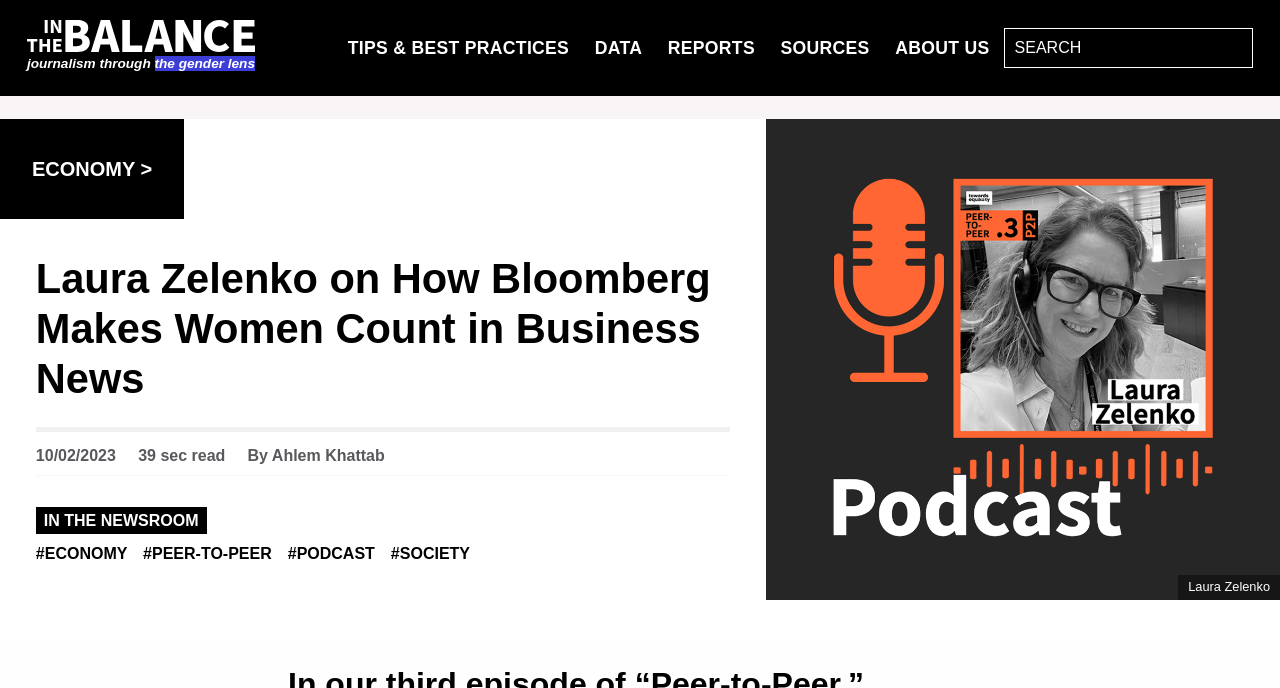Provide a thorough description of the webpage you see.

This webpage appears to be an article page from a news website, specifically from "In the Balance" which focuses on journalism through a gender lens. At the top left corner, there is a logo of "In the Balance" with a link to the website's homepage. Next to the logo, there is a primary navigation menu with five links: "TIPS & BEST PRACTICES", "DATA", "REPORTS", "SOURCES", and "ABOUT US". 

On the top right corner, there is a search box. Below the navigation menu, there is a link to the "ECONOMY" section. To the right of this link, there is a greater-than symbol (>). 

The main content of the webpage is an article titled "Laura Zelenko on How Bloomberg Makes Women Count in Business News". The article's title is a heading, and below it, there is a timestamp indicating that the article was published on October 2, 2023, and it takes 39 seconds to read. The author of the article is Ahlem Khattab. 

Below the article's title, there is a link to "IN THE NEWSROOM". On the same line, there are four more links with hashtags: "#ECONOMY", "#PEER-TO-PEER", "#PODCAST", and "#SOCIETY". These links are separated by a whitespace character. 

At the bottom right corner of the webpage, there is a text "Laura Zelenko". There is also a cookies management panel, but it is not visible on the main screen.